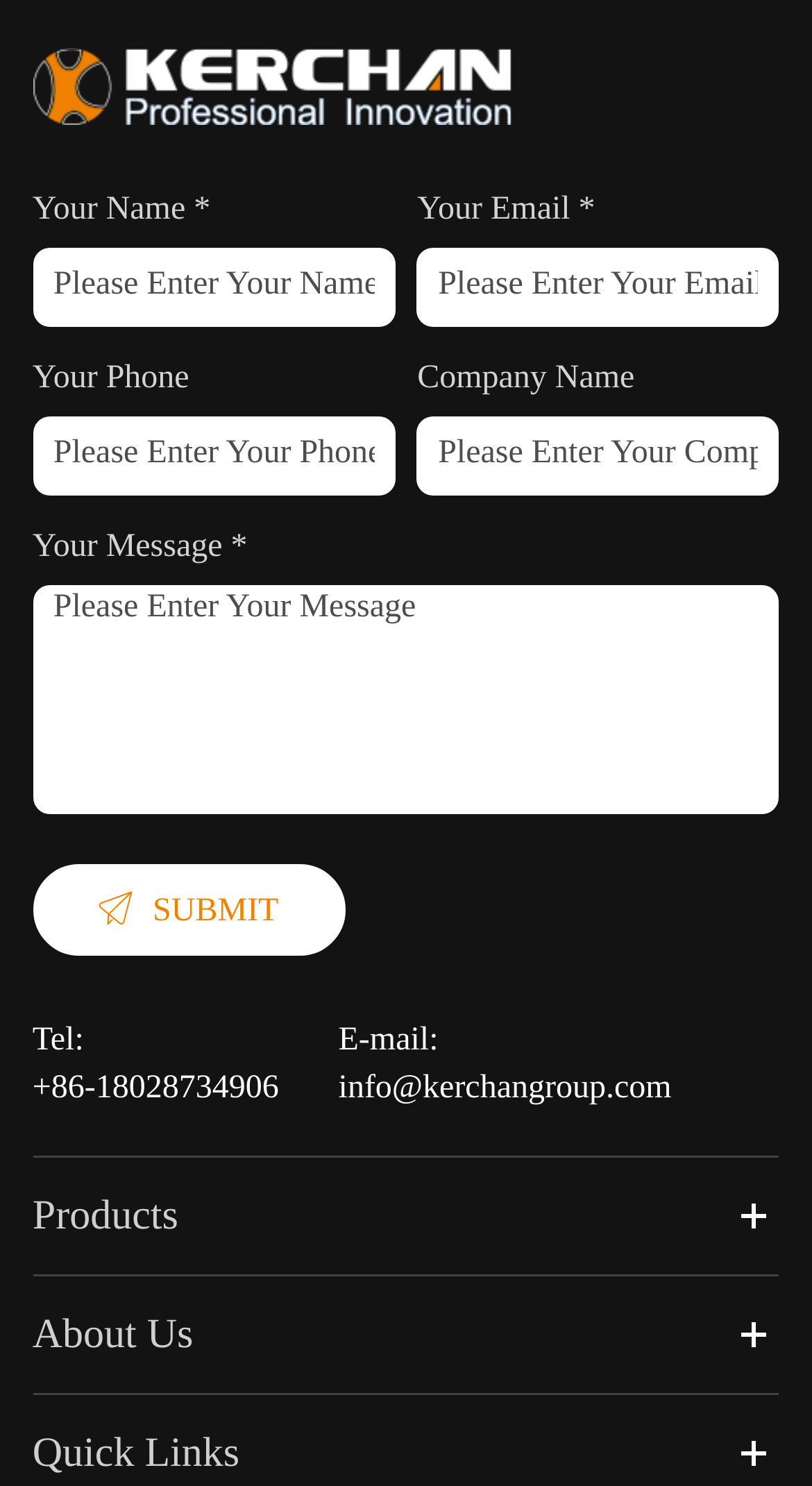Please determine the bounding box coordinates of the element to click in order to execute the following instruction: "Click the products link". The coordinates should be four float numbers between 0 and 1, specified as [left, top, right, bottom].

[0.04, 0.795, 0.96, 0.84]